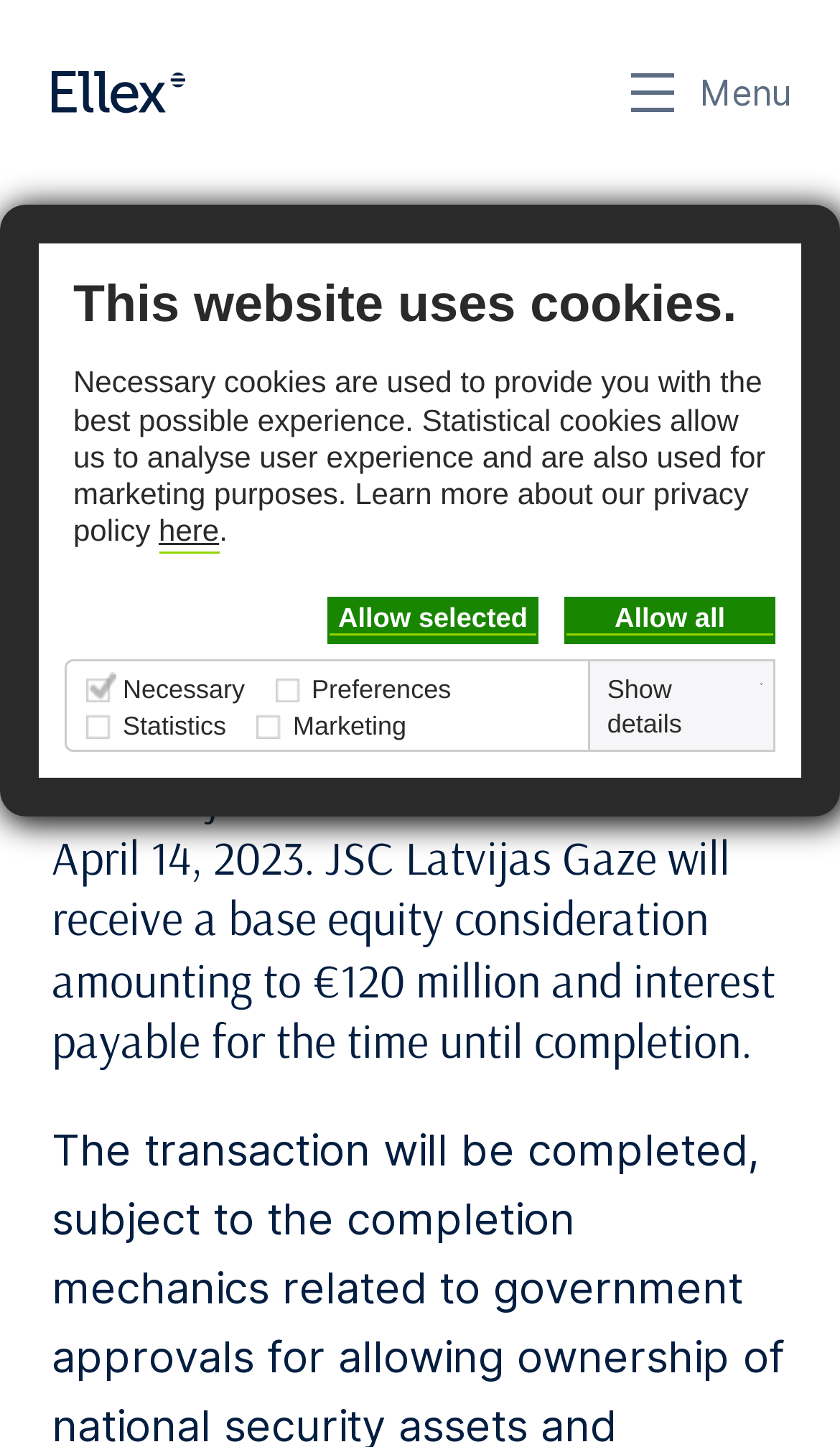Find the bounding box coordinates for the UI element that matches this description: "aria-label="Ellex logo link"".

[0.062, 0.049, 0.221, 0.079]